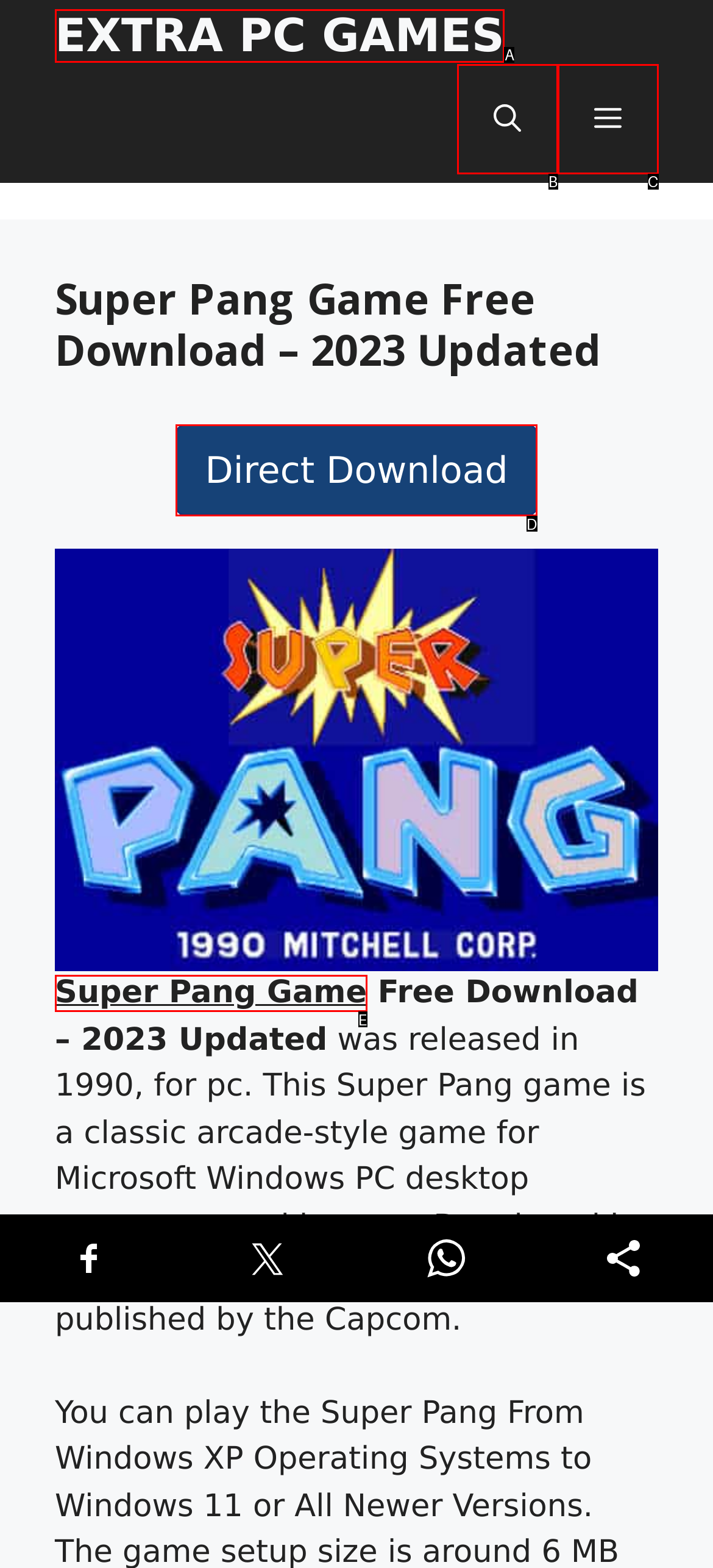Identify which HTML element matches the description: EXTRA PC GAMES
Provide your answer in the form of the letter of the correct option from the listed choices.

A